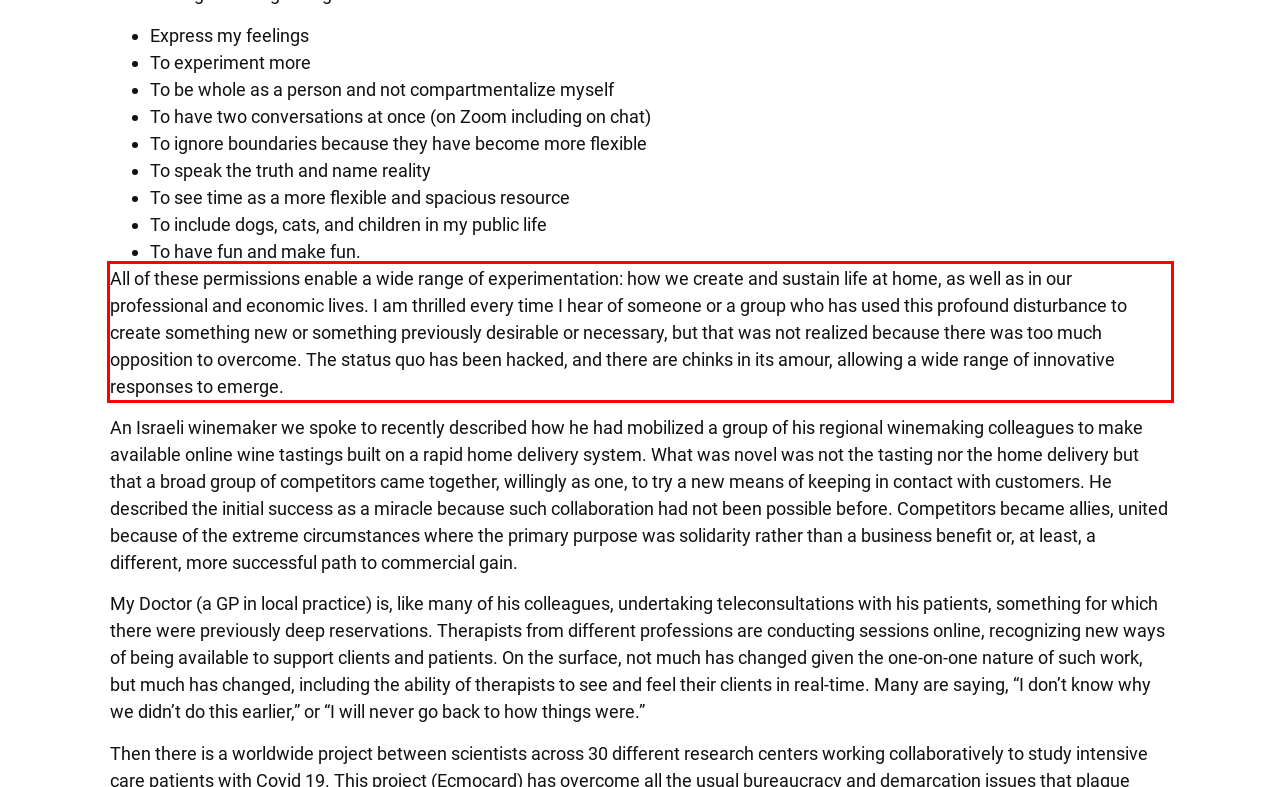Please perform OCR on the UI element surrounded by the red bounding box in the given webpage screenshot and extract its text content.

All of these permissions enable a wide range of experimentation: how we create and sustain life at home, as well as in our professional and economic lives. I am thrilled every time I hear of someone or a group who has used this profound disturbance to create something new or something previously desirable or necessary, but that was not realized because there was too much opposition to overcome. The status quo has been hacked, and there are chinks in its amour, allowing a wide range of innovative responses to emerge.